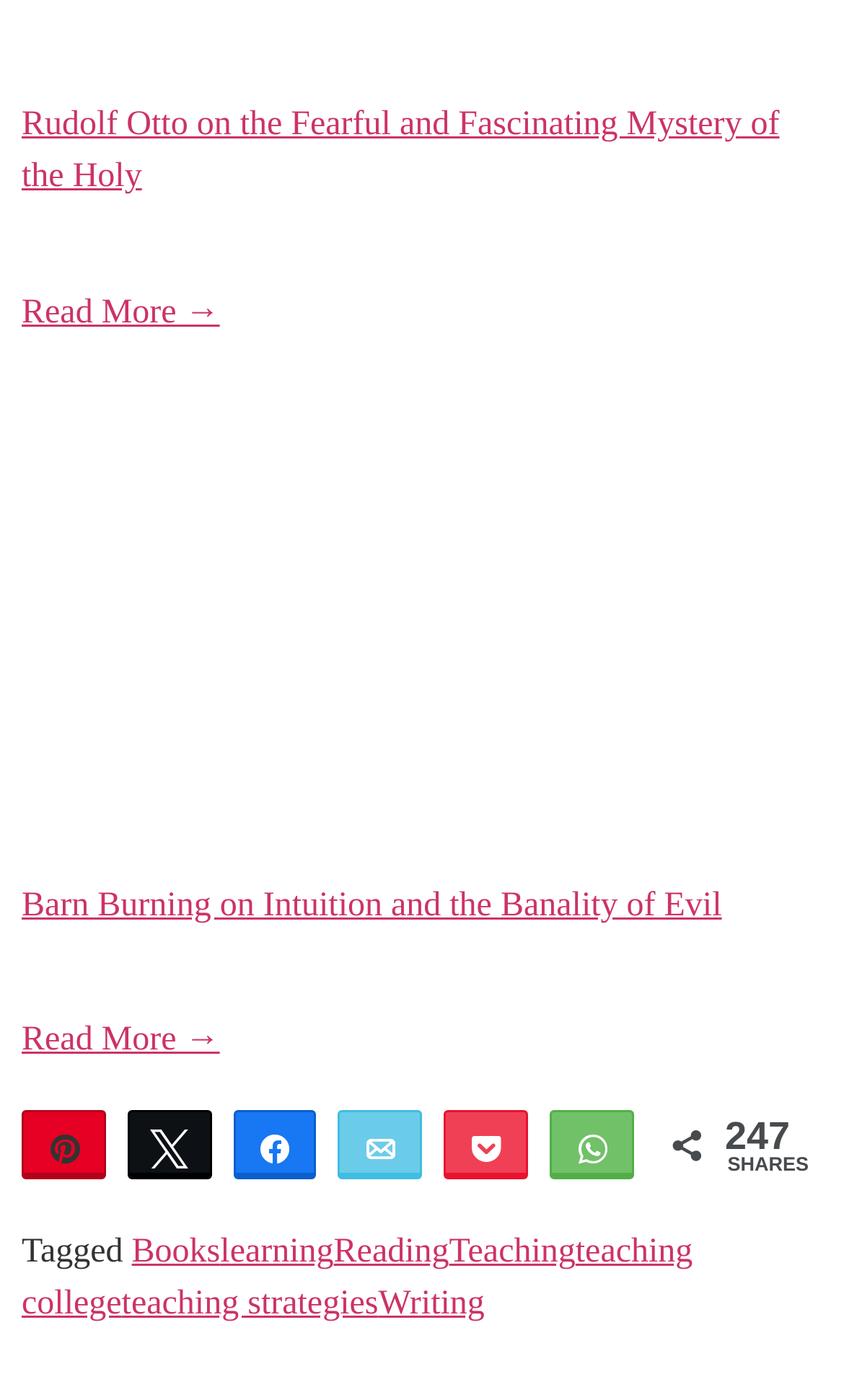Determine the bounding box of the UI element mentioned here: "Read More →". The coordinates must be in the format [left, top, right, bottom] with values ranging from 0 to 1.

[0.026, 0.173, 0.26, 0.236]